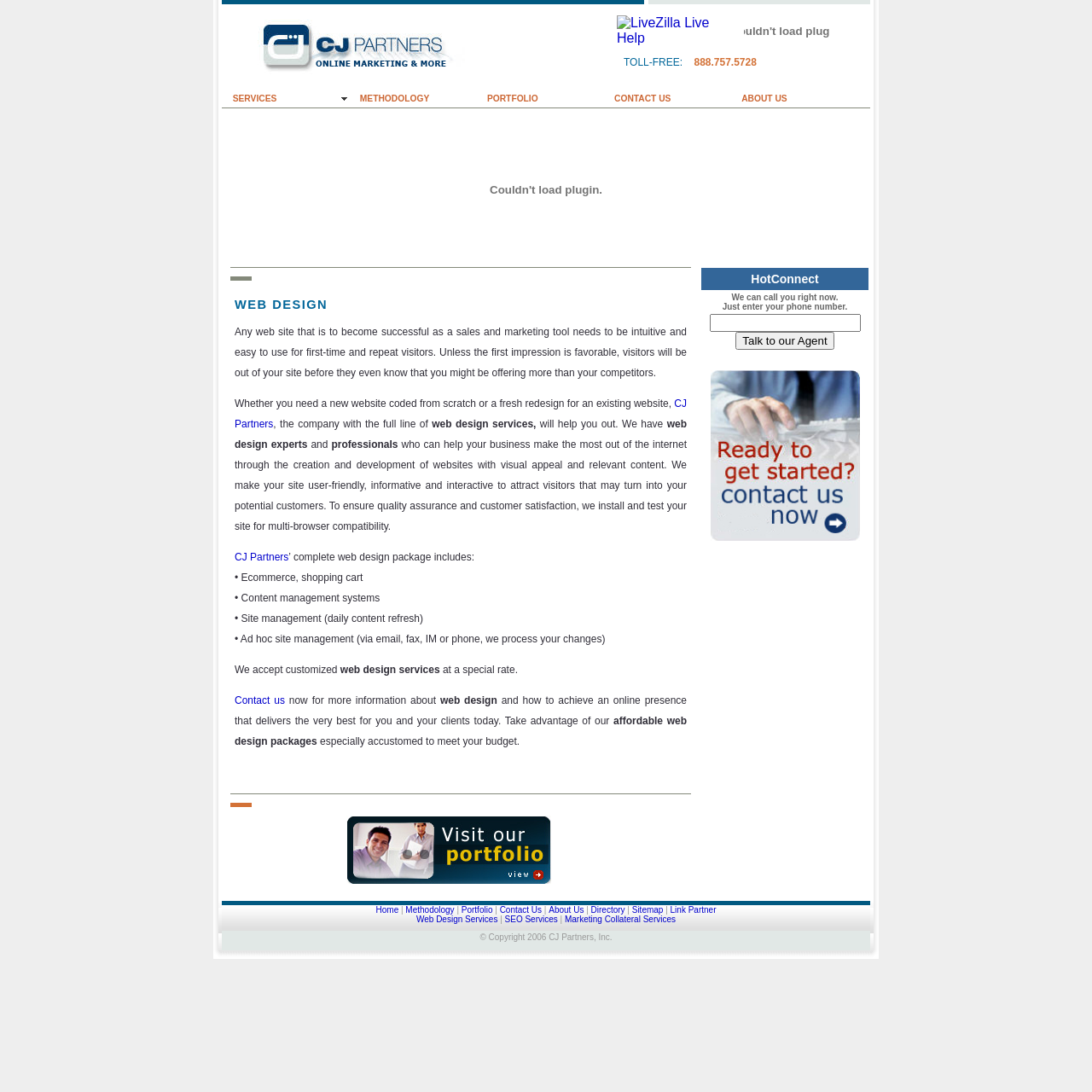What is the phone number on the top right?
Based on the image, answer the question with as much detail as possible.

The phone number '888.757.5728' is located on the top right of the webpage, next to the 'TOLL-FREE' label, which is part of the navigation bar.